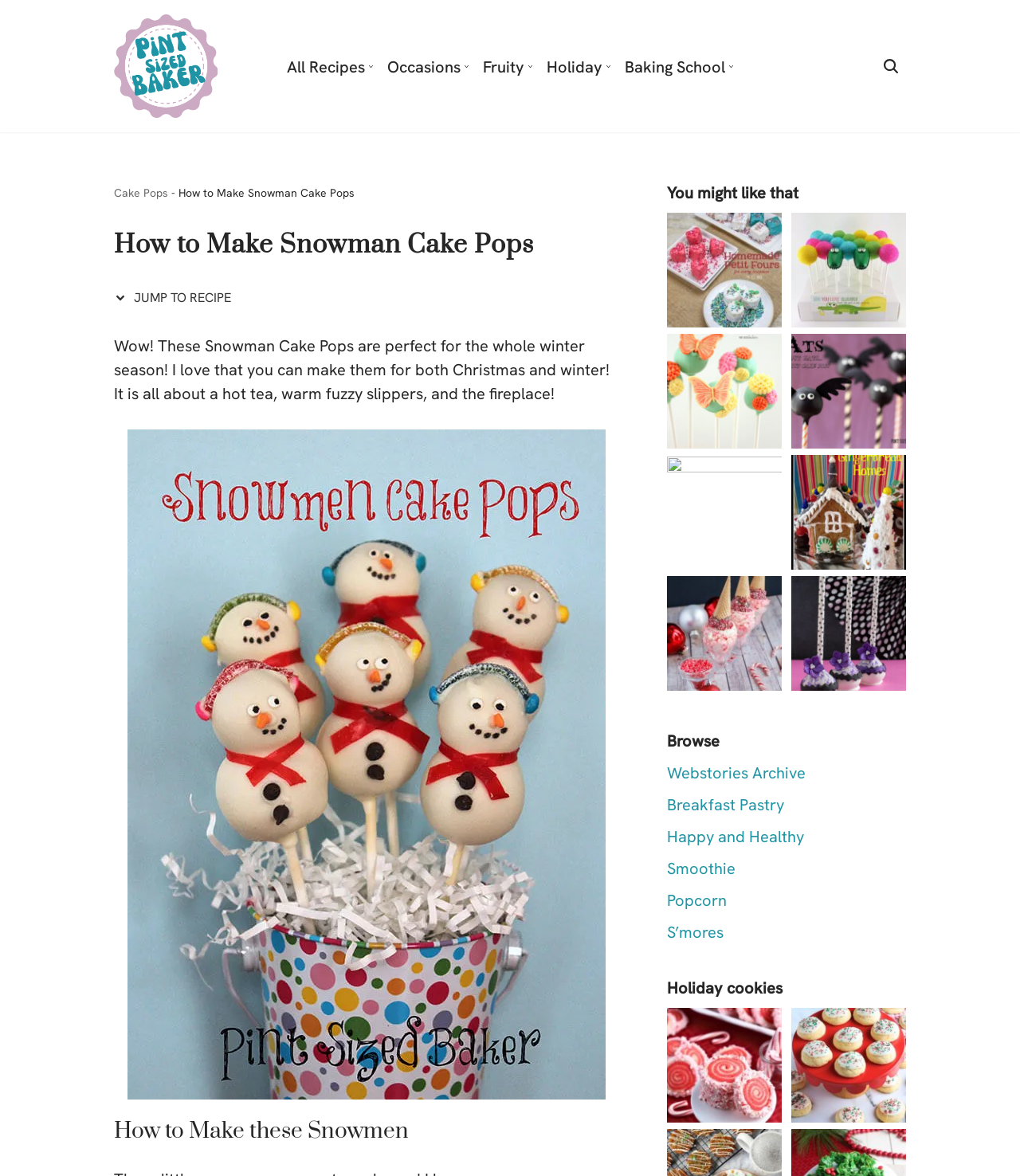Locate the bounding box coordinates of the element you need to click to accomplish the task described by this instruction: "View the 'Homemade Petit Fours' tutorial".

[0.654, 0.181, 0.766, 0.284]